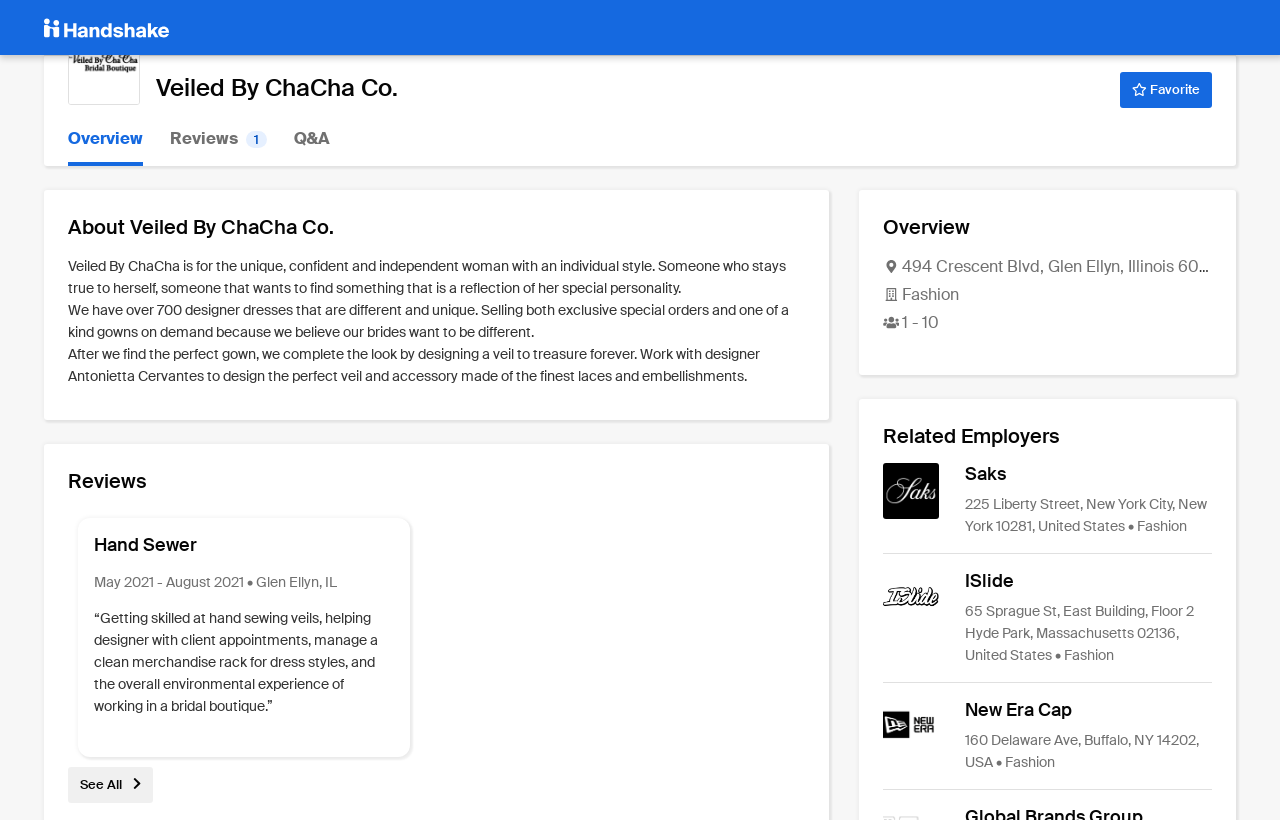Based on the description "Overview", find the bounding box of the specified UI element.

[0.053, 0.136, 0.112, 0.202]